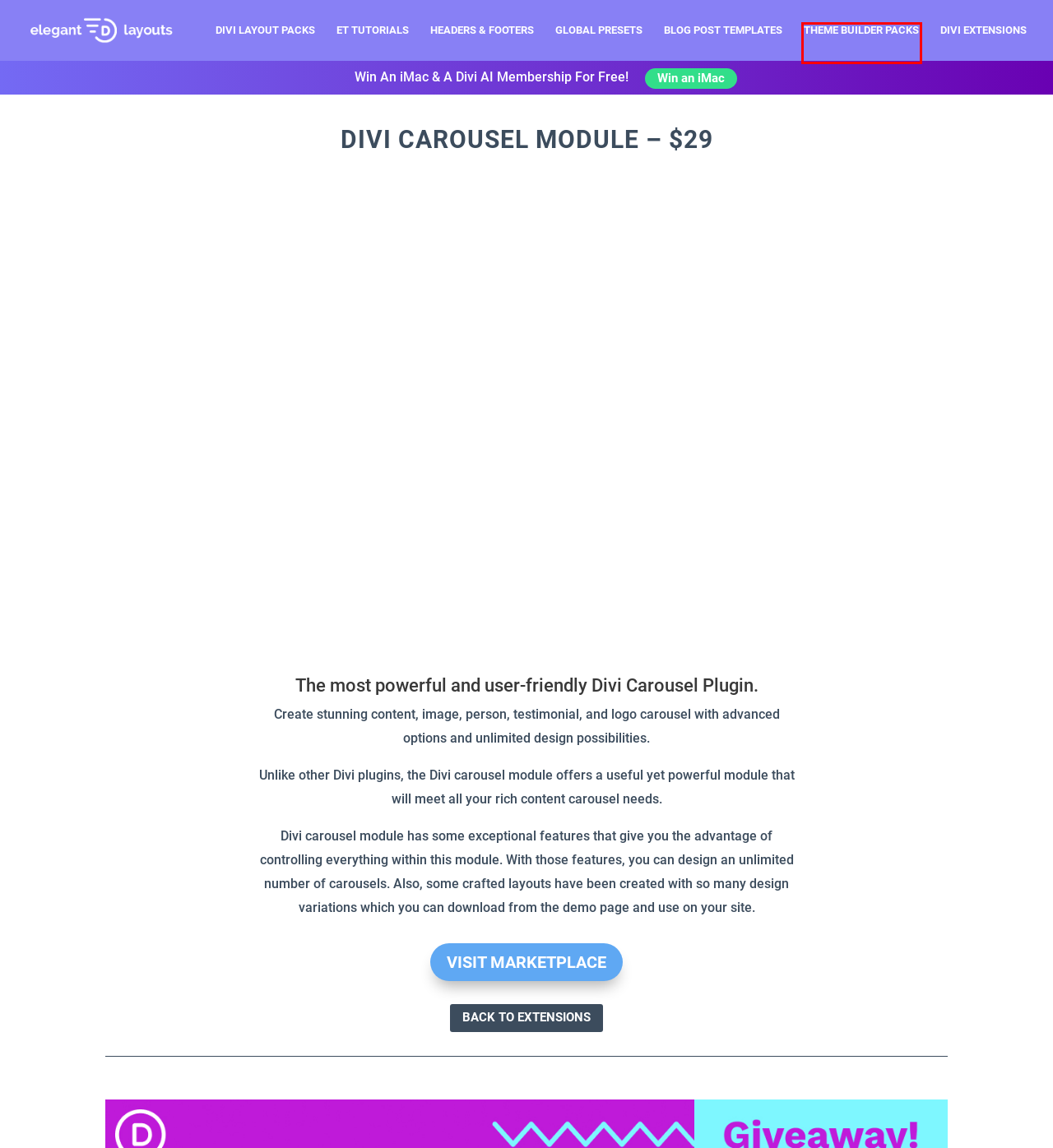A screenshot of a webpage is given with a red bounding box around a UI element. Choose the description that best matches the new webpage shown after clicking the element within the red bounding box. Here are the candidates:
A. Beauty Layouts | Elegant Divi Layouts
B. Wicked Website Designers
C. Category Template Layouts | Elegant Divi Layouts
D. All Layouts Layouts | Elegant Divi Layouts
E. Divi Theme Builder Packs | Elegant Divi Layouts
F. About Layouts | Elegant Divi Layouts
G. Divi Extensions | Elegant Divi Layouts
H. Global Presets | Elegant Divi Layouts

E